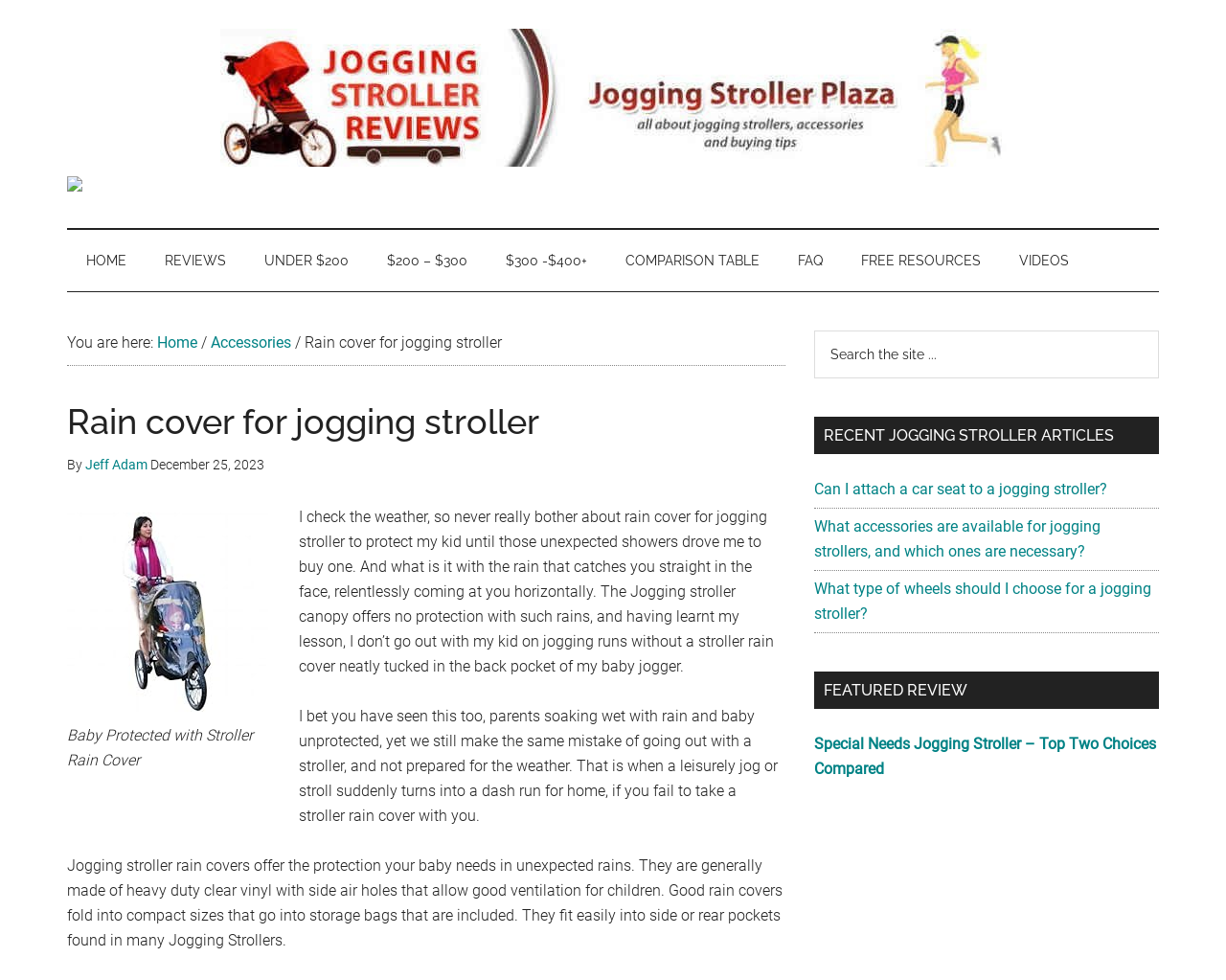What is the title of the featured review in the primary sidebar?
Based on the content of the image, thoroughly explain and answer the question.

I determined the title of the featured review by looking at the link element with the text 'Special Needs Jogging Stroller – Top Two Choices Compared' within the heading element with the text 'FEATURED REVIEW' in the primary sidebar.